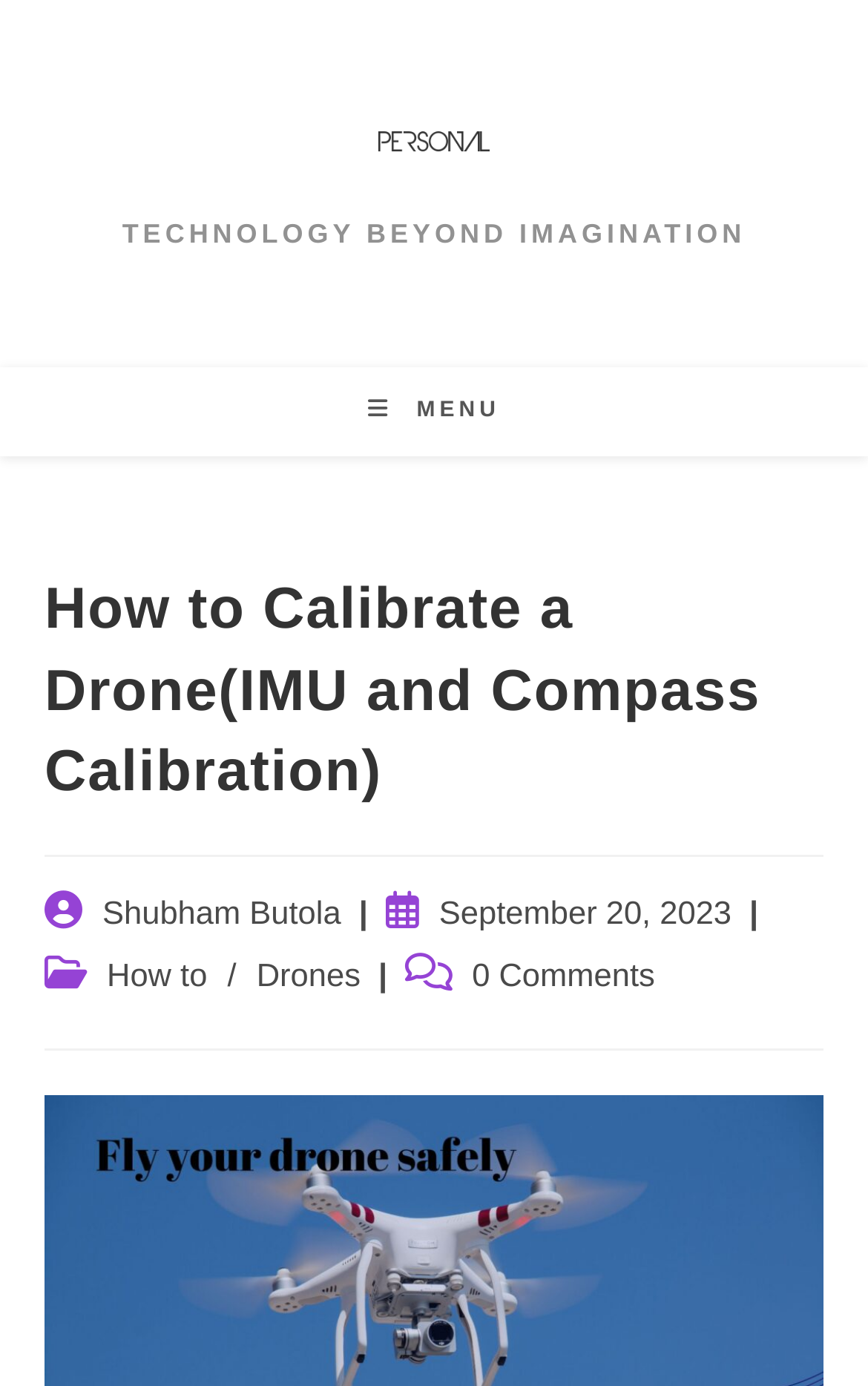Bounding box coordinates are to be given in the format (top-left x, top-left y, bottom-right x, bottom-right y). All values must be floating point numbers between 0 and 1. Provide the bounding box coordinate for the UI element described as: How to

[0.123, 0.692, 0.239, 0.718]